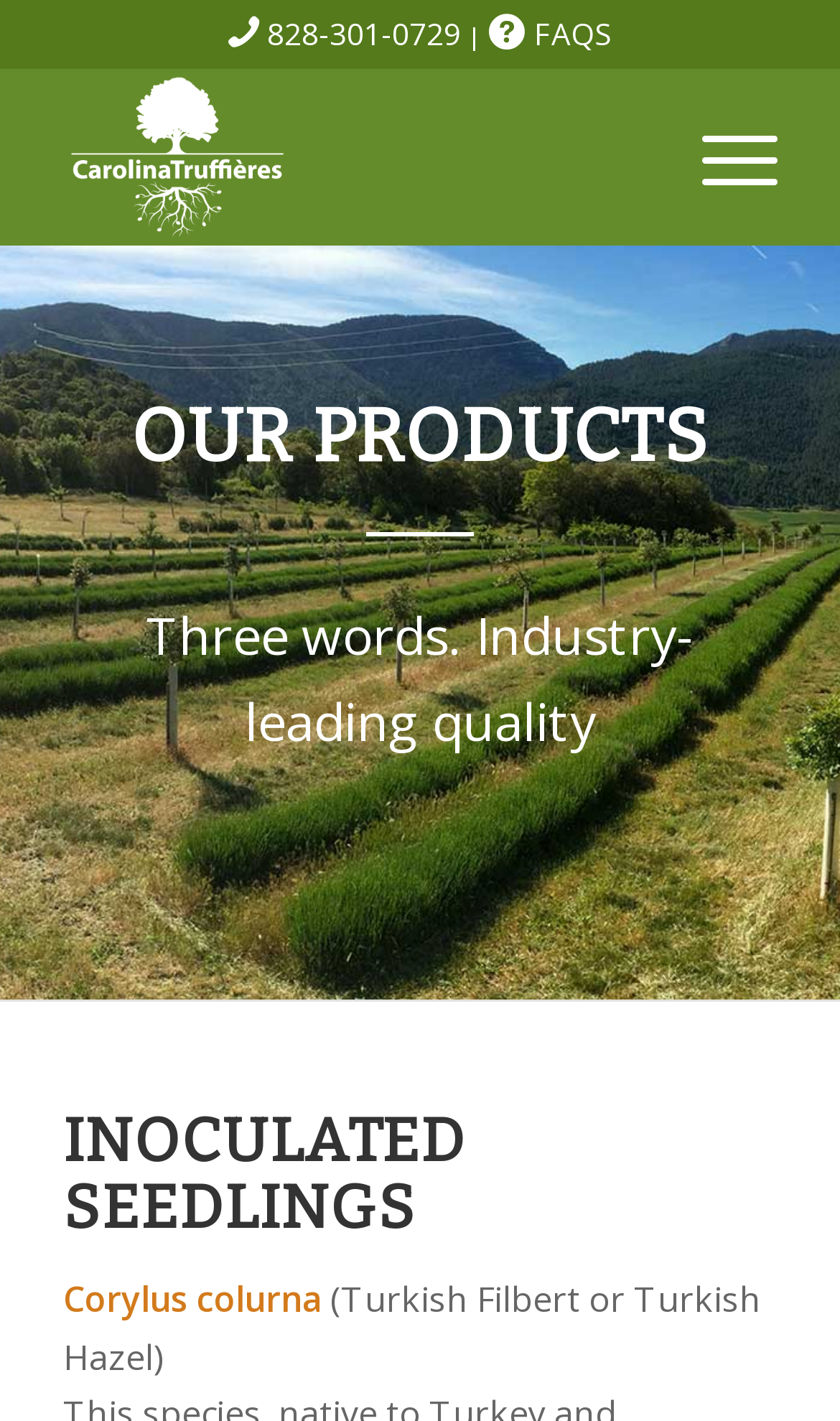Identify the bounding box coordinates for the UI element described as: "FAQS". The coordinates should be provided as four floats between 0 and 1: [left, top, right, bottom].

[0.582, 0.009, 0.728, 0.038]